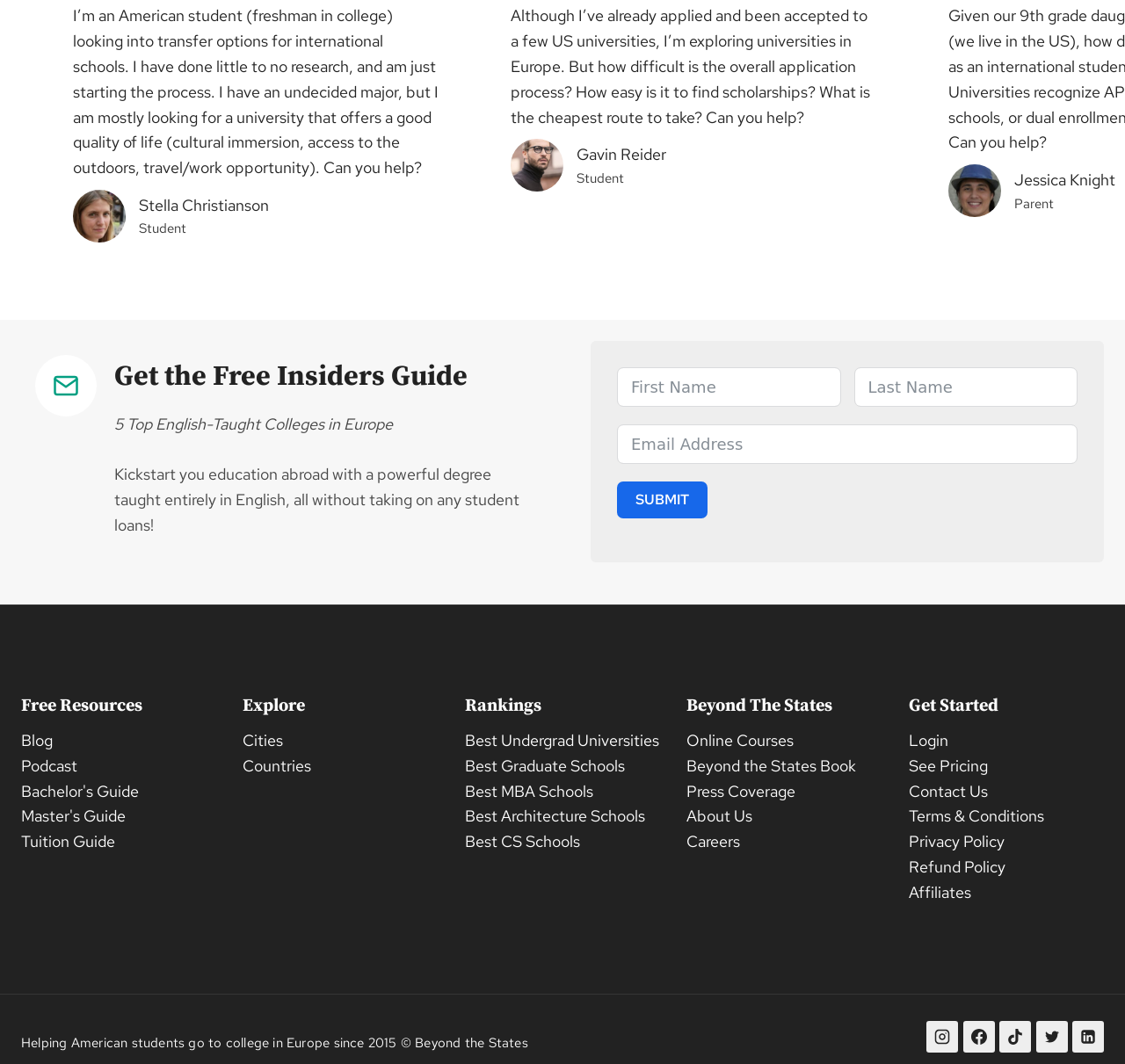Locate the bounding box coordinates of the element to click to perform the following action: 'Fill out the free guide form'. The coordinates should be given as four float values between 0 and 1, in the form of [left, top, right, bottom].

[0.548, 0.345, 0.958, 0.504]